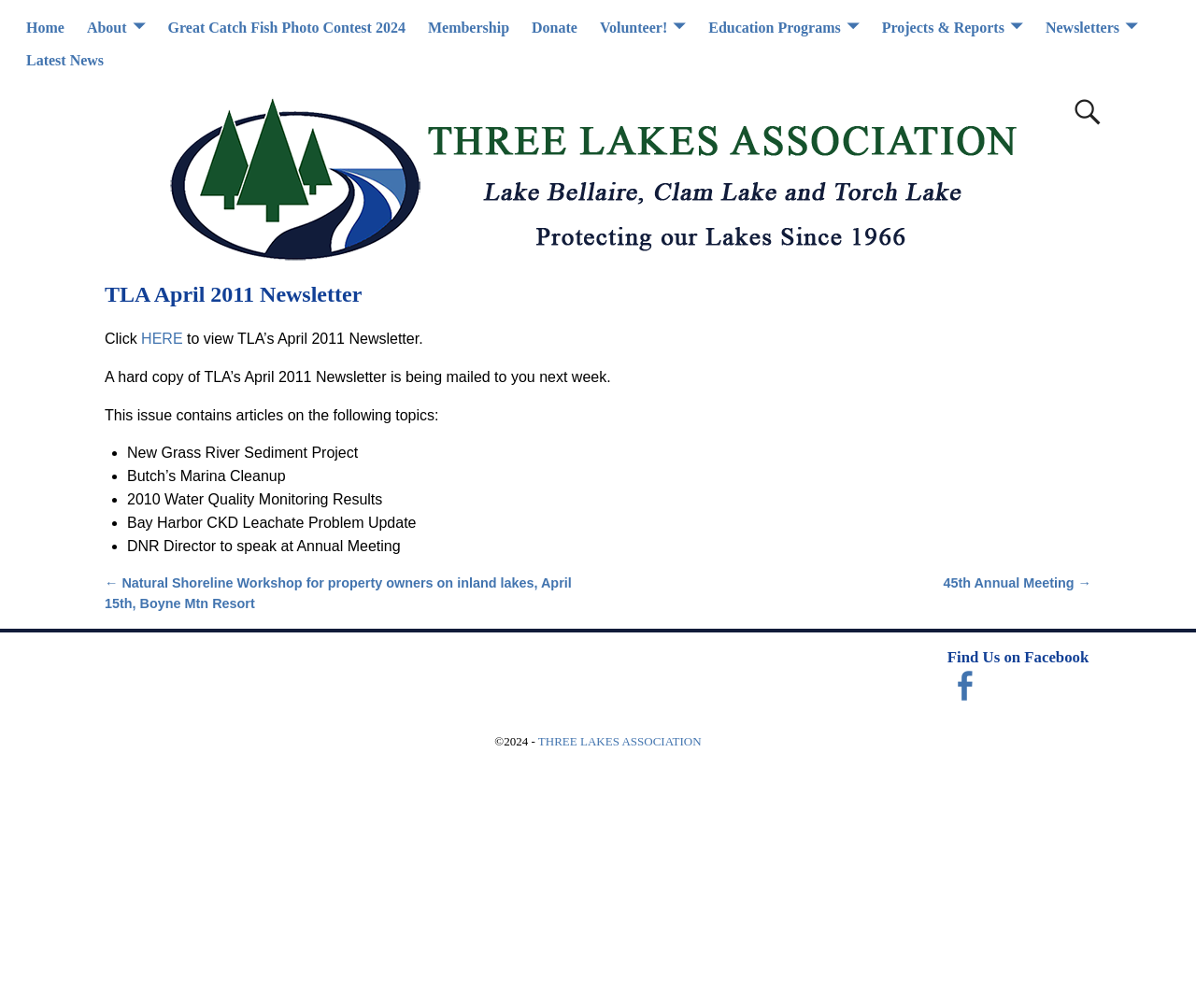What is the name of the association?
Using the image, elaborate on the answer with as much detail as possible.

I found the answer by looking at the image element with the text 'THREE LAKES ASSOCIATION' at the top of the webpage, which suggests that it is the name of the association.